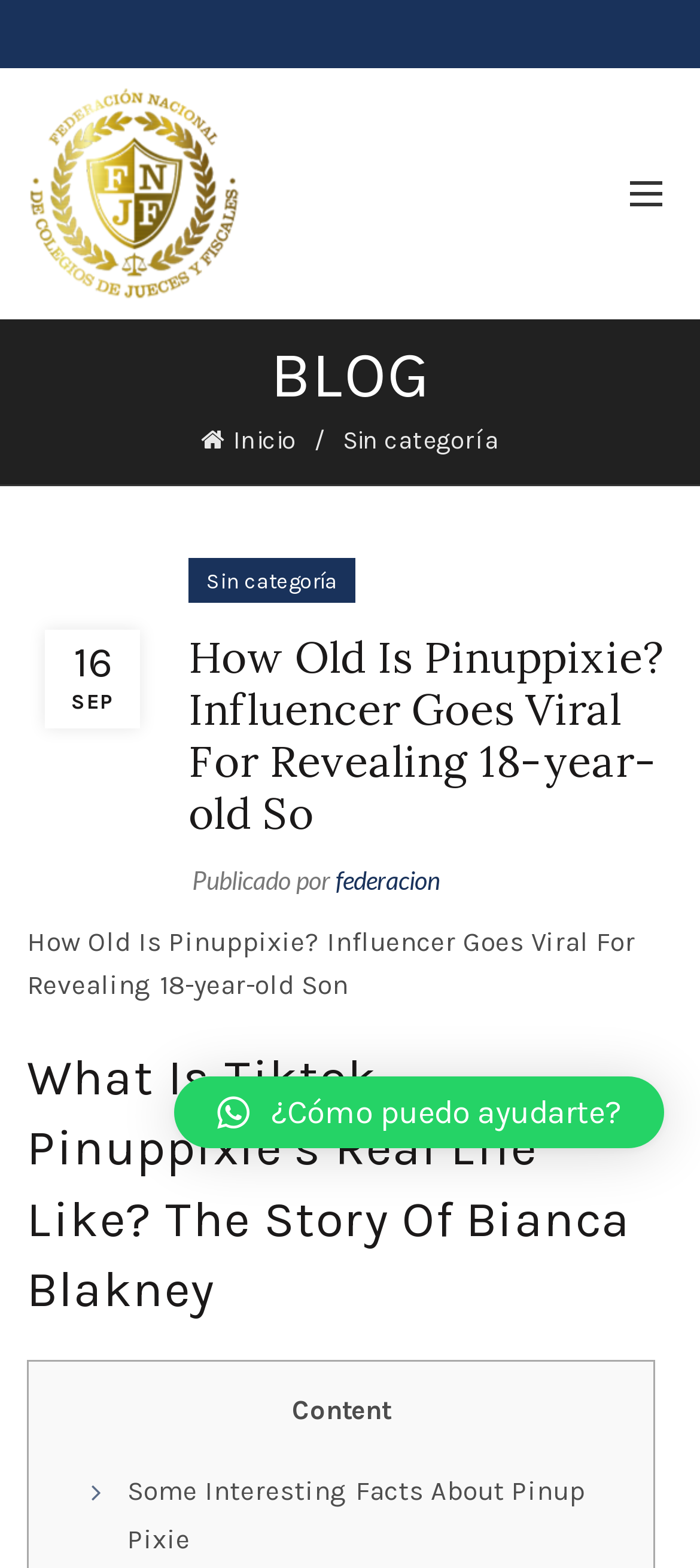Identify the main heading of the webpage and provide its text content.

How Old Is Pinuppixie? Influencer Goes Viral For Revealing 18-year-old So